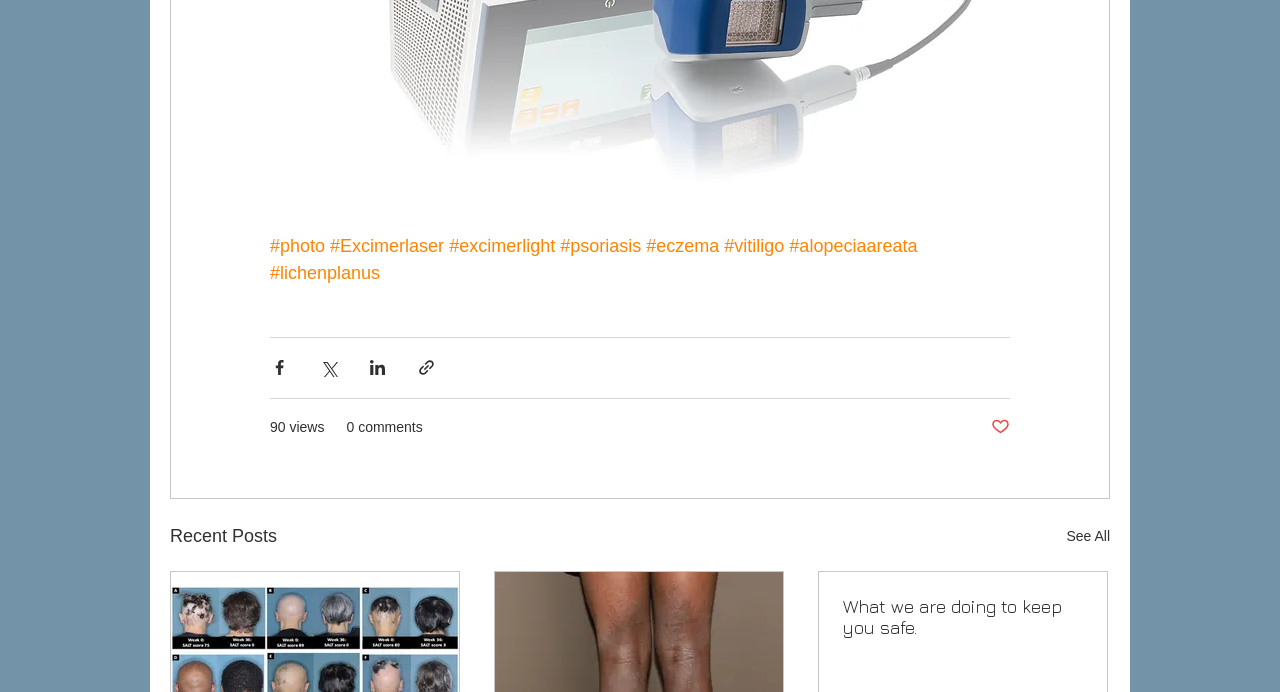Determine the bounding box coordinates for the area that needs to be clicked to fulfill this task: "View recent posts". The coordinates must be given as four float numbers between 0 and 1, i.e., [left, top, right, bottom].

[0.133, 0.754, 0.216, 0.796]